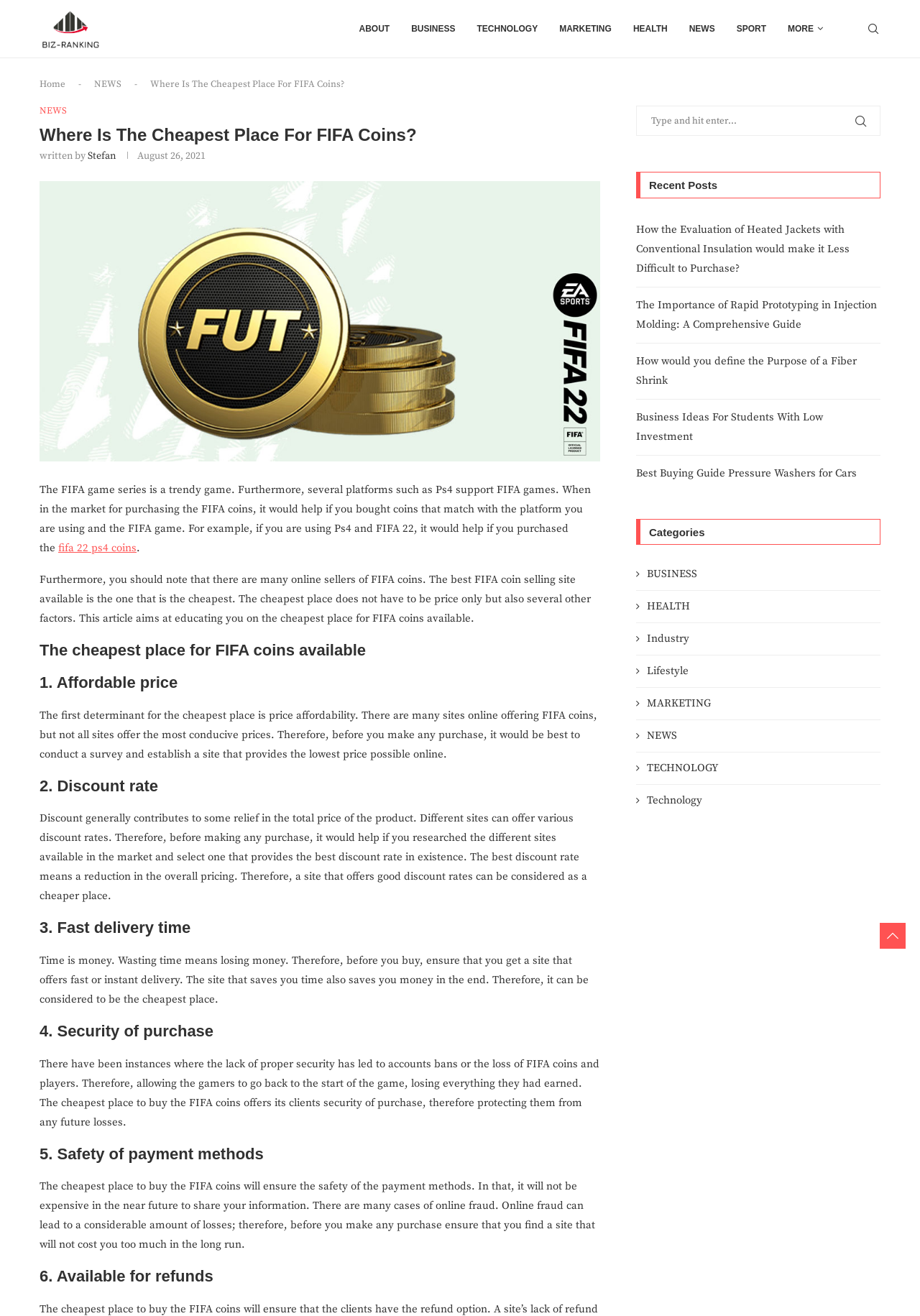Please answer the following query using a single word or phrase: 
What is the date of the article?

August 26, 2021